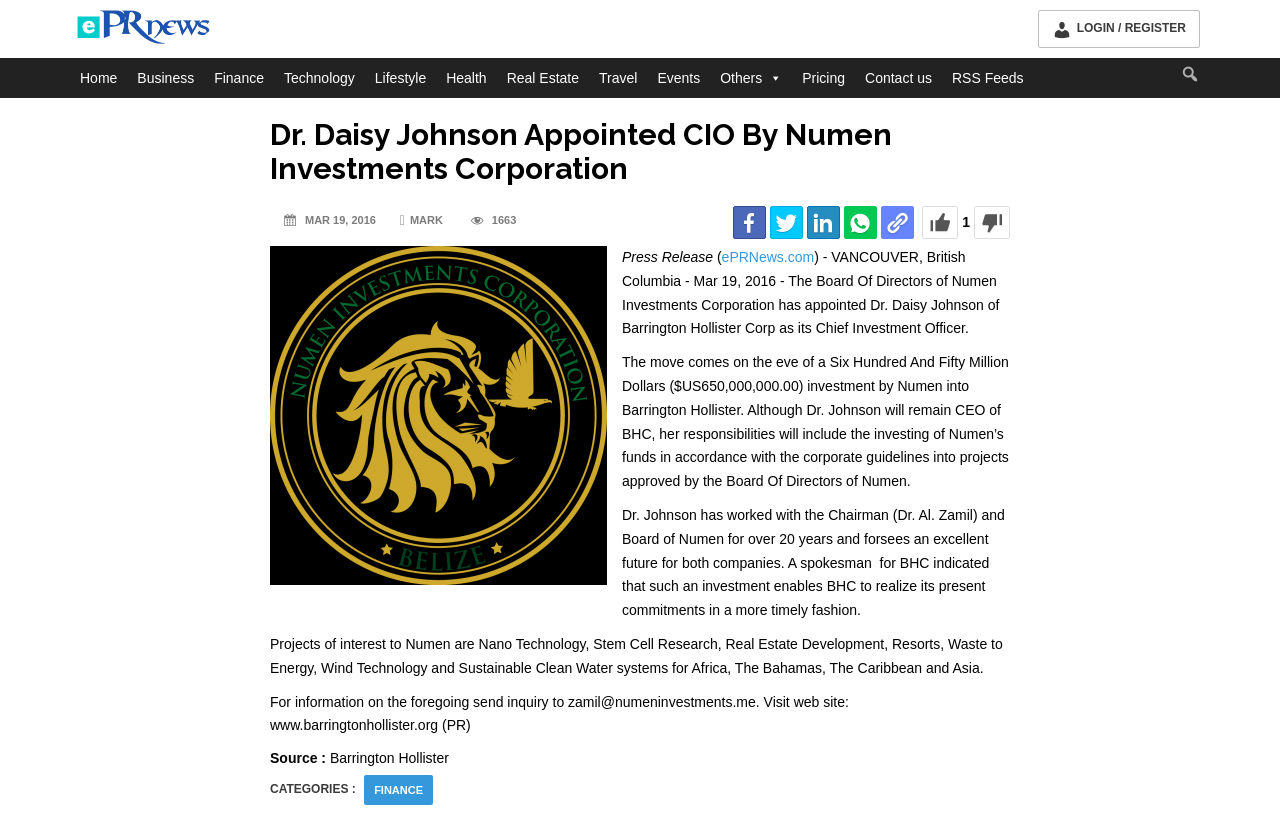Determine the bounding box coordinates for the clickable element to execute this instruction: "Check the Press Release". Provide the coordinates as four float numbers between 0 and 1, i.e., [left, top, right, bottom].

[0.486, 0.297, 0.557, 0.316]